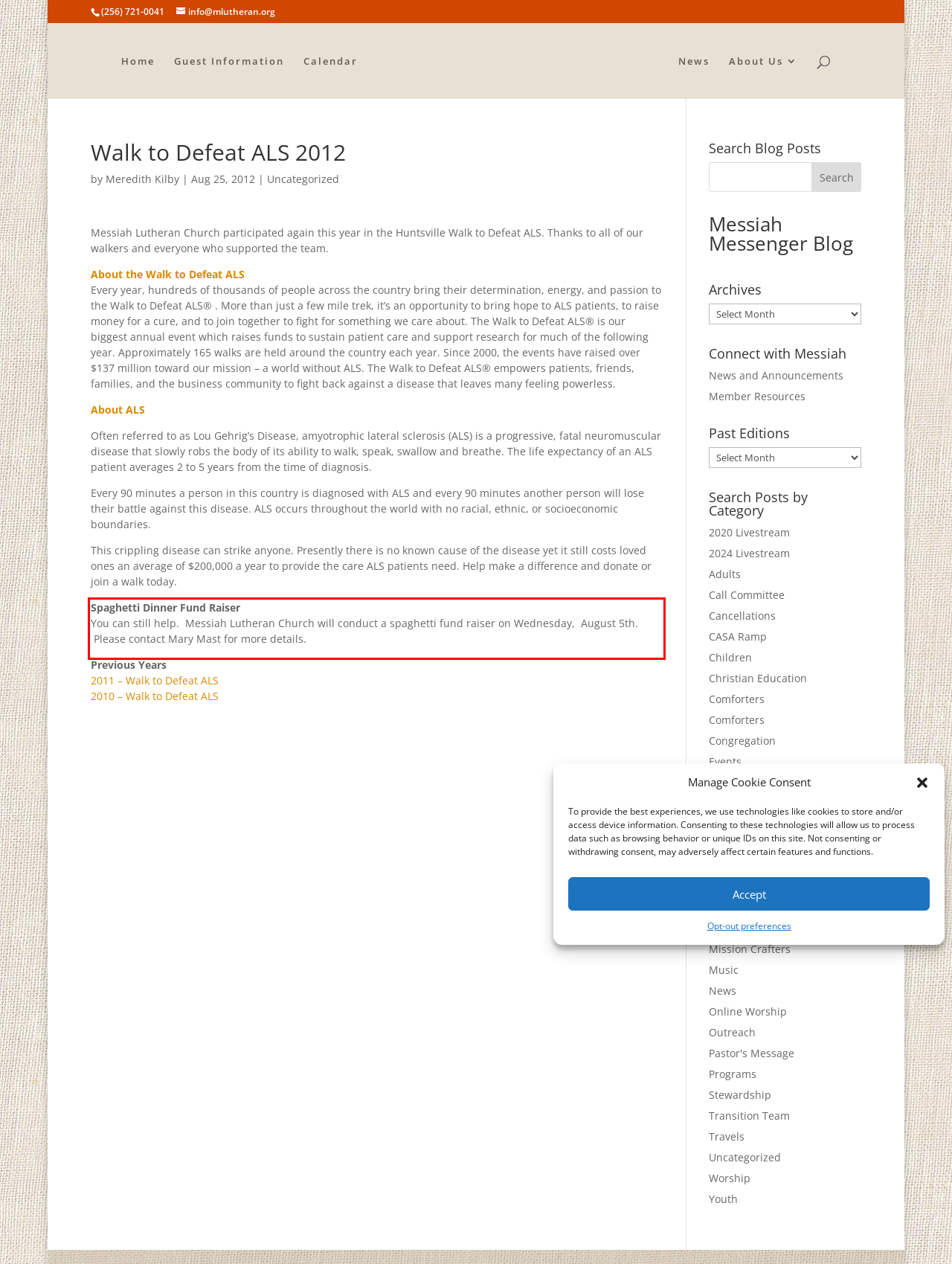Review the screenshot of the webpage and recognize the text inside the red rectangle bounding box. Provide the extracted text content.

Spaghetti Dinner Fund Raiser You can still help. Messiah Lutheran Church will conduct a spaghetti fund raiser on Wednesday, August 5th. Please contact Mary Mast for more details.